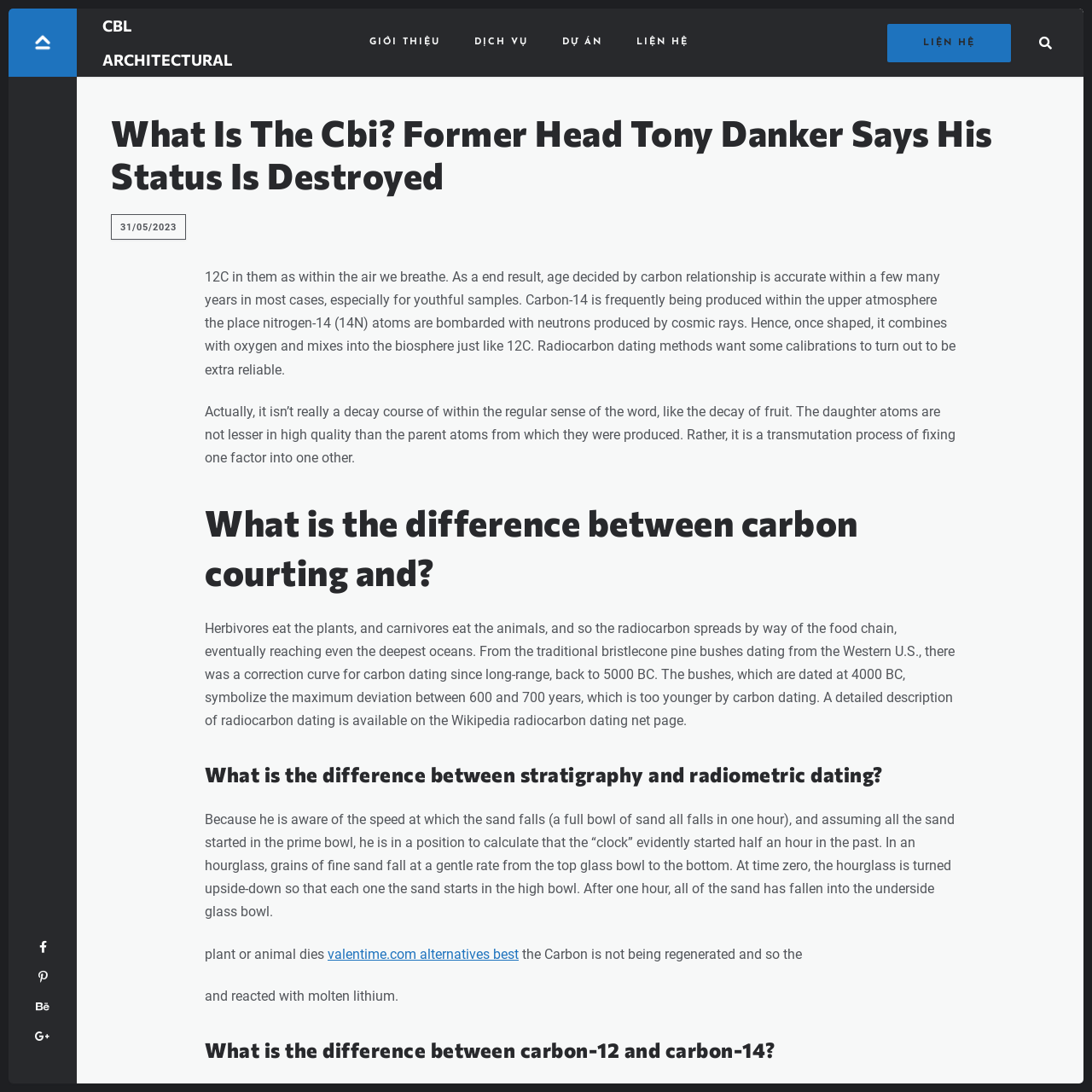What is the name of the architectural company?
Use the information from the screenshot to give a comprehensive response to the question.

The name of the architectural company can be found in the top-left corner of the webpage, where it is written as 'CBL Architectural' in a link format.